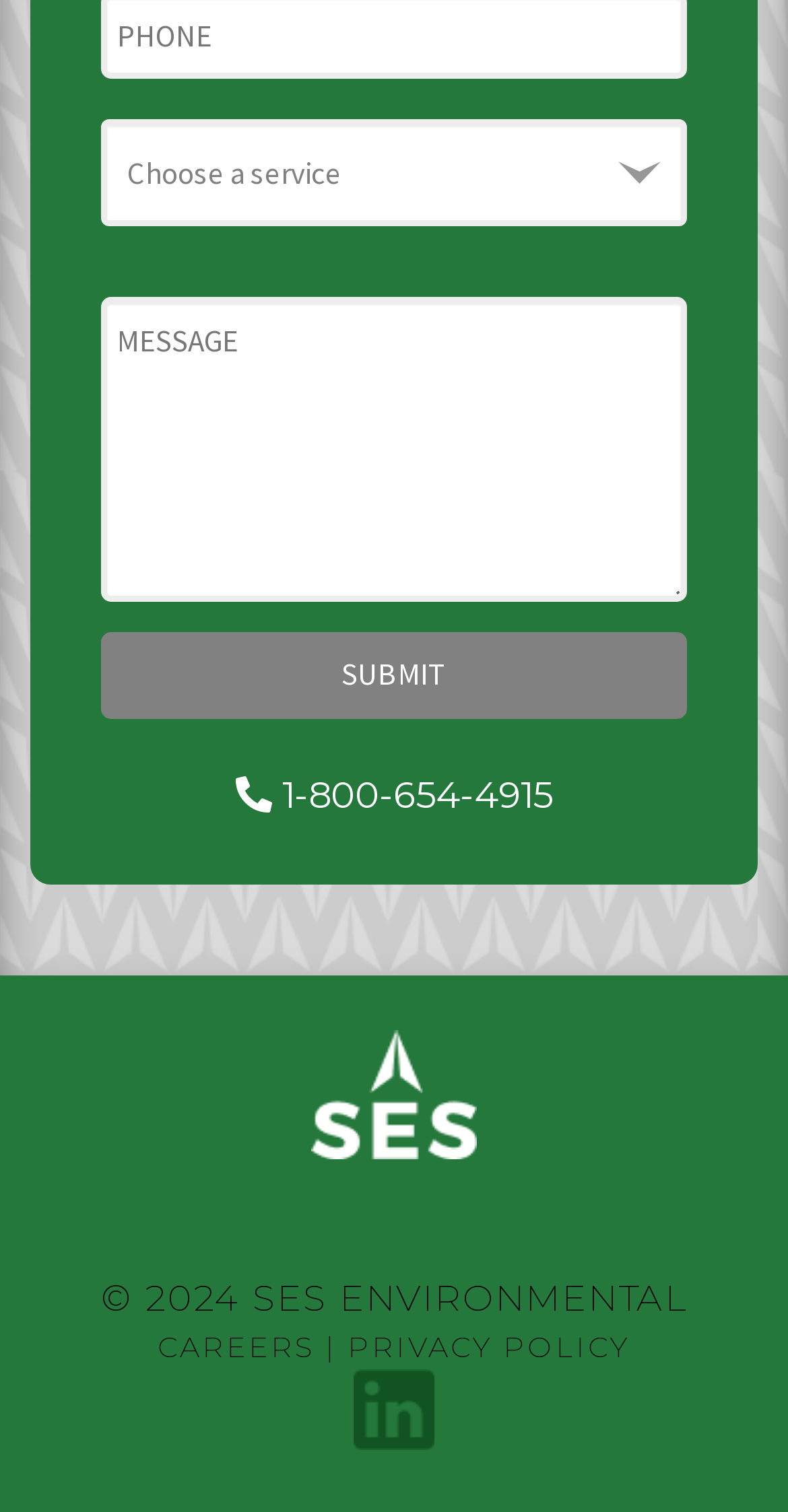Identify the bounding box coordinates of the clickable region to carry out the given instruction: "select an option from the combobox".

[0.128, 0.079, 0.872, 0.15]